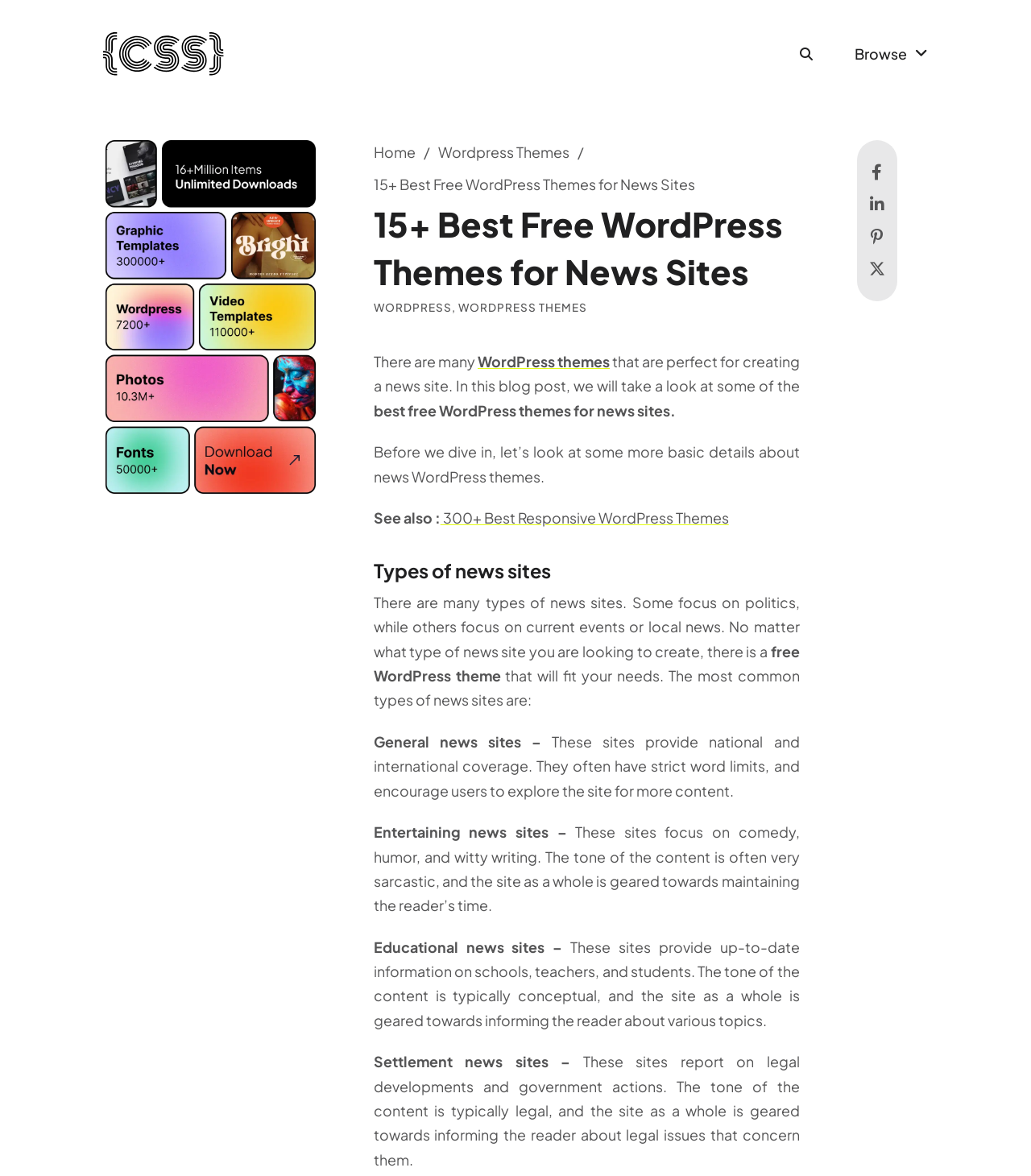Deliver a detailed narrative of the webpage's visual and textual elements.

This webpage is about free WordPress themes for news sites and blogging. At the top left, there is a small image and a link labeled "css Author". On the top right, there is a button to toggle search and a link to browse submenus. Below the top section, there is a navigation breadcrumb with links to "Home" and "Wordpress Themes". 

The main content of the webpage is divided into sections. The first section has a heading "15+ Best Free WordPress Themes for News Sites" and a brief introduction to the topic. The introduction is followed by a paragraph of text that explains the purpose of the blog post. 

Below the introduction, there is a section that discusses the types of news sites, including general news sites, entertaining news sites, educational news sites, and settlement news sites. Each type of news site is described in a separate paragraph. 

On the right side of the webpage, there is a side ad. At the bottom of the webpage, there are links to social media platforms, including Facebook, LinkedIn, Pinterest, and X.